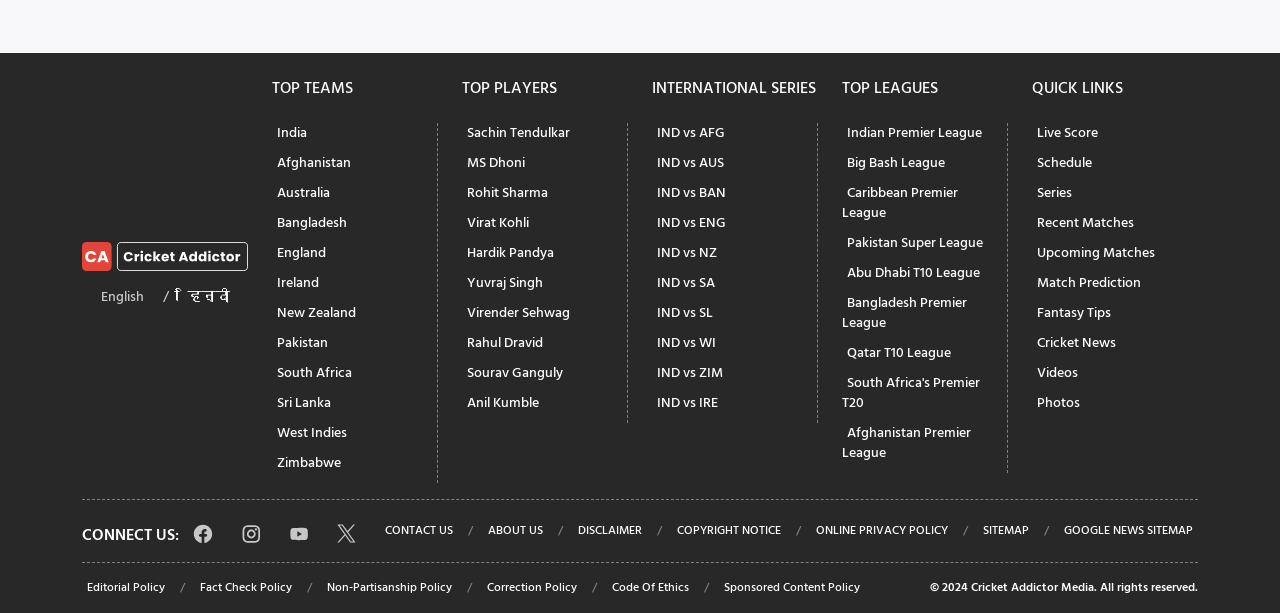Find the bounding box coordinates of the clickable region needed to perform the following instruction: "Click on the India team link". The coordinates should be provided as four float numbers between 0 and 1, i.e., [left, top, right, bottom].

[0.212, 0.188, 0.244, 0.242]